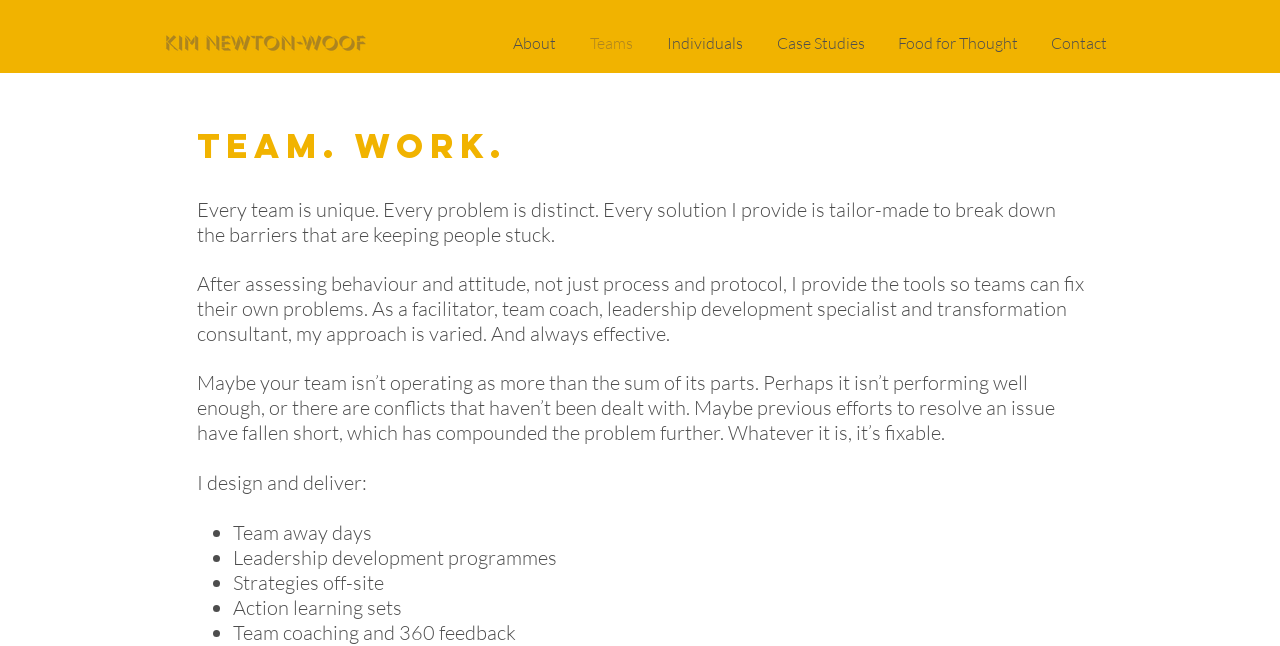What is the tone of the webpage?
Offer a detailed and full explanation in response to the question.

The language used on the webpage is formal and professional, with a focus on describing the services offered and the approach taken, suggesting that the tone of the webpage is professional and expert-like.